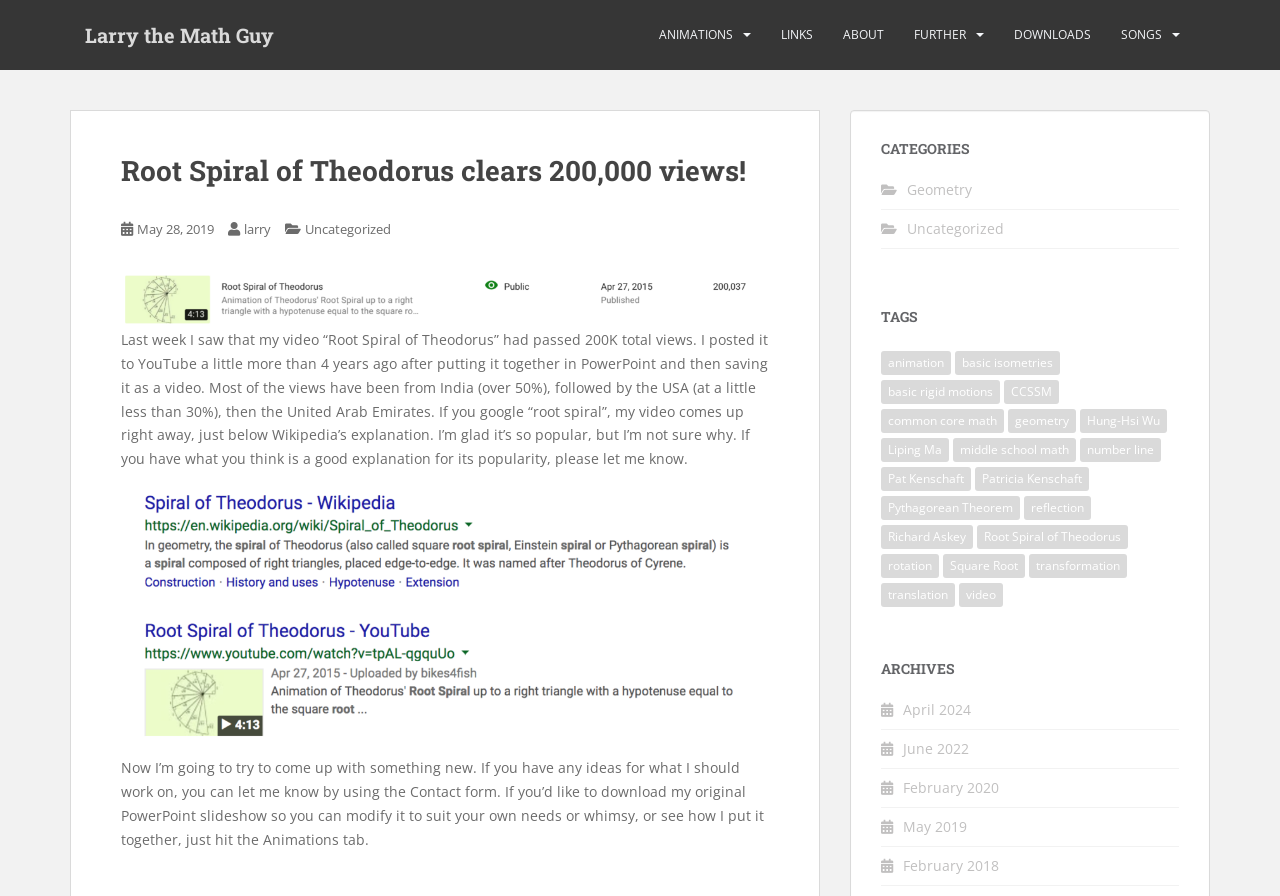What is the top country where the video got most views?
Please answer the question with a single word or phrase, referencing the image.

India